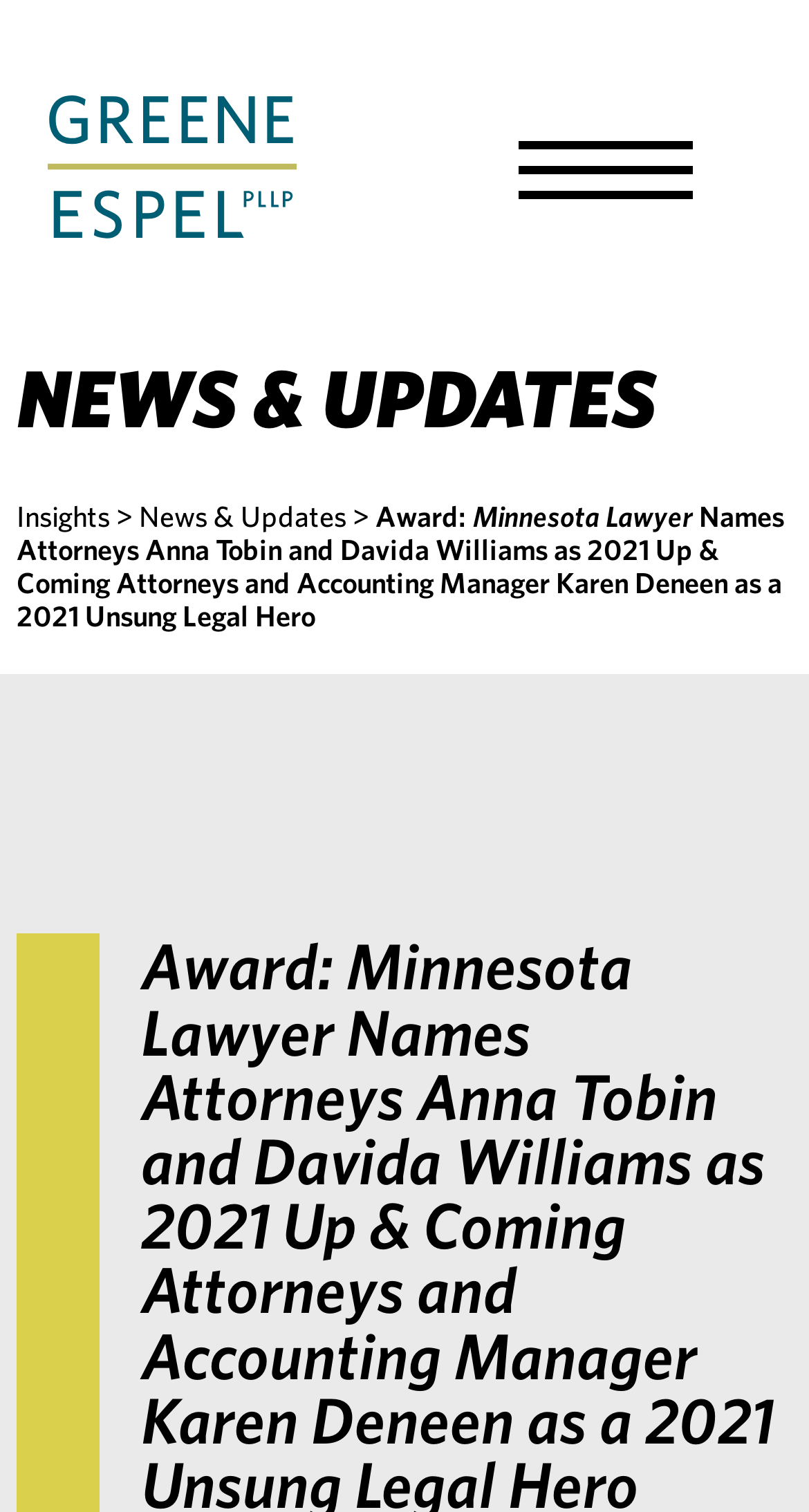Give a concise answer using one word or a phrase to the following question:
What is the award given to Anna Tobin and Davida Williams?

2021 Up & Coming Attorneys